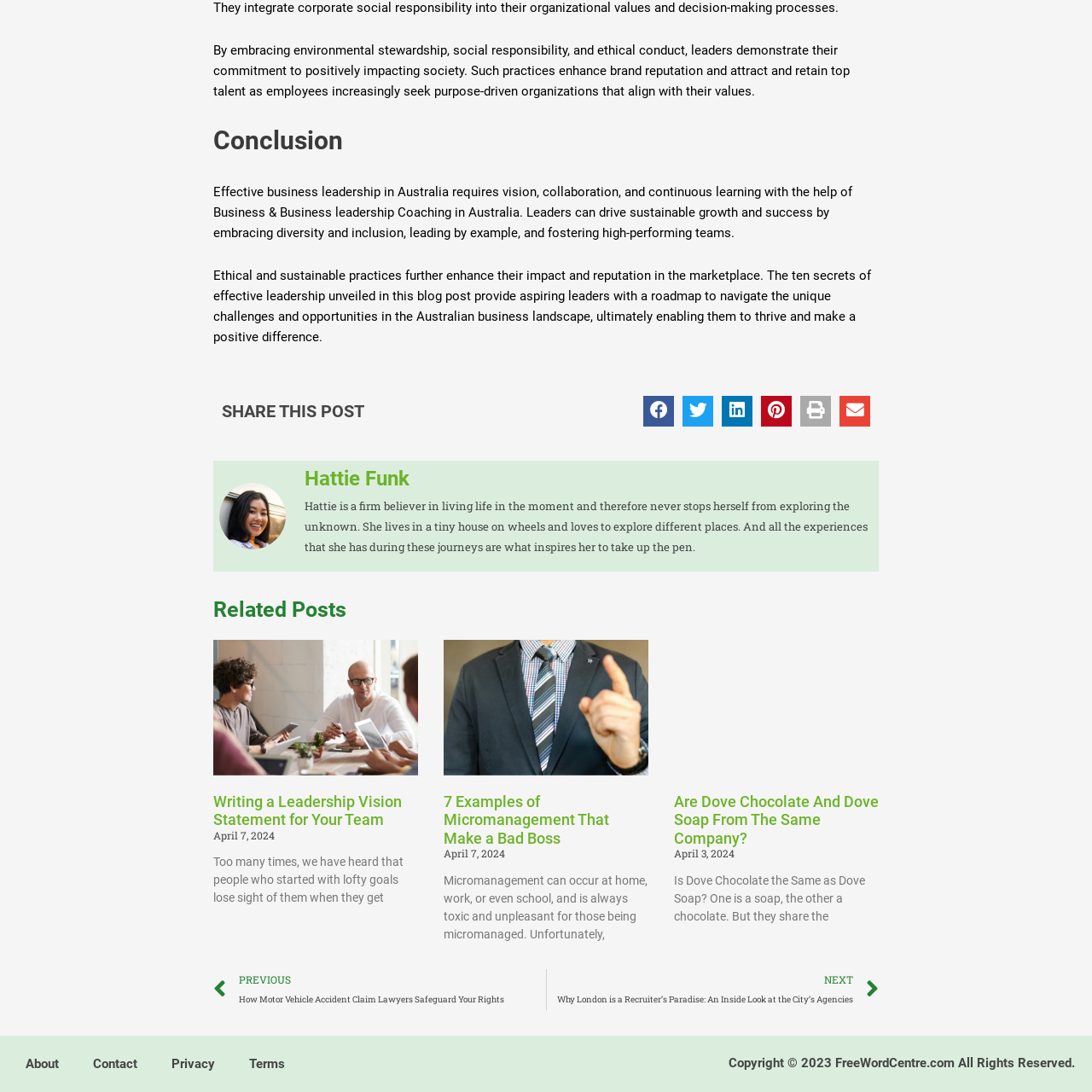Identify the bounding box coordinates for the UI element described as: "About".

[0.008, 0.956, 0.07, 0.992]